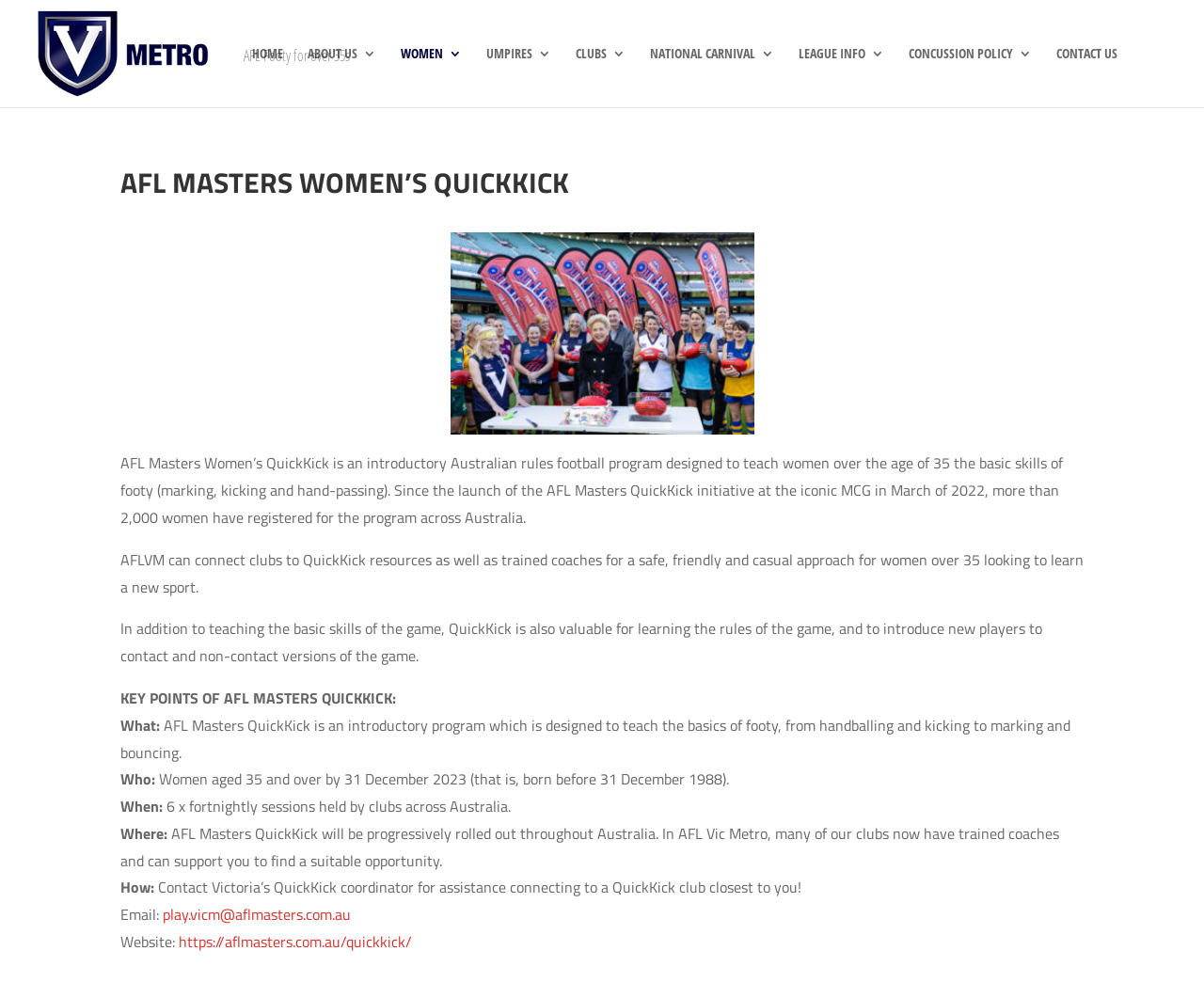What is the purpose of AFL Masters QuickKick?
Please answer the question with as much detail and depth as you can.

The program aims to teach women the basic skills of footy, including marking, kicking, and hand-passing, as well as introducing them to the rules of the game and contact and non-contact versions of the game.